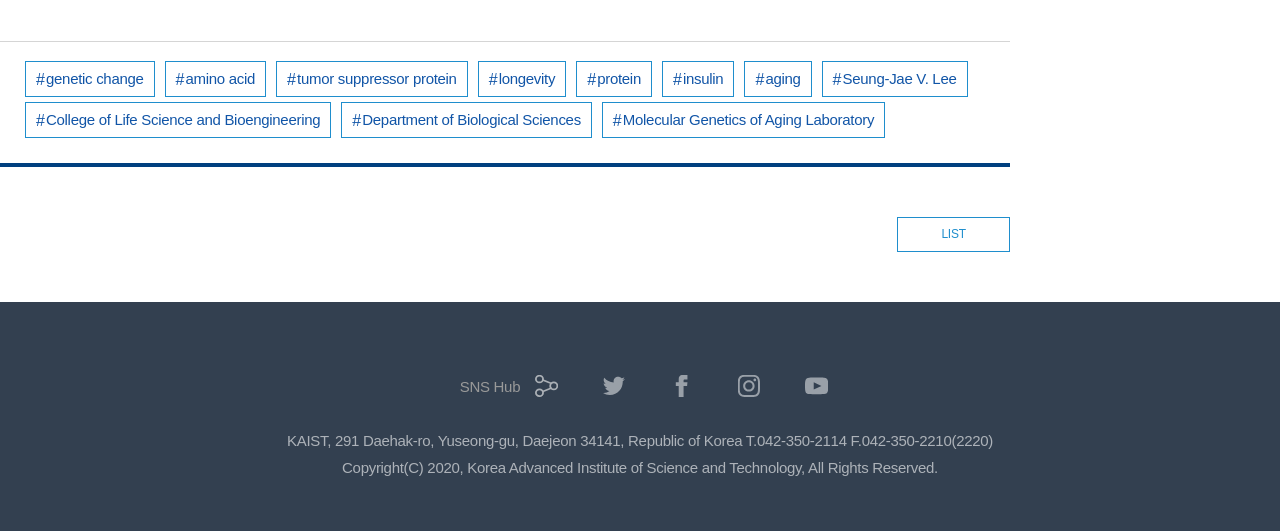Find the bounding box coordinates for the UI element whose description is: "SNS Hub". The coordinates should be four float numbers between 0 and 1, in the format [left, top, right, bottom].

[0.353, 0.691, 0.436, 0.79]